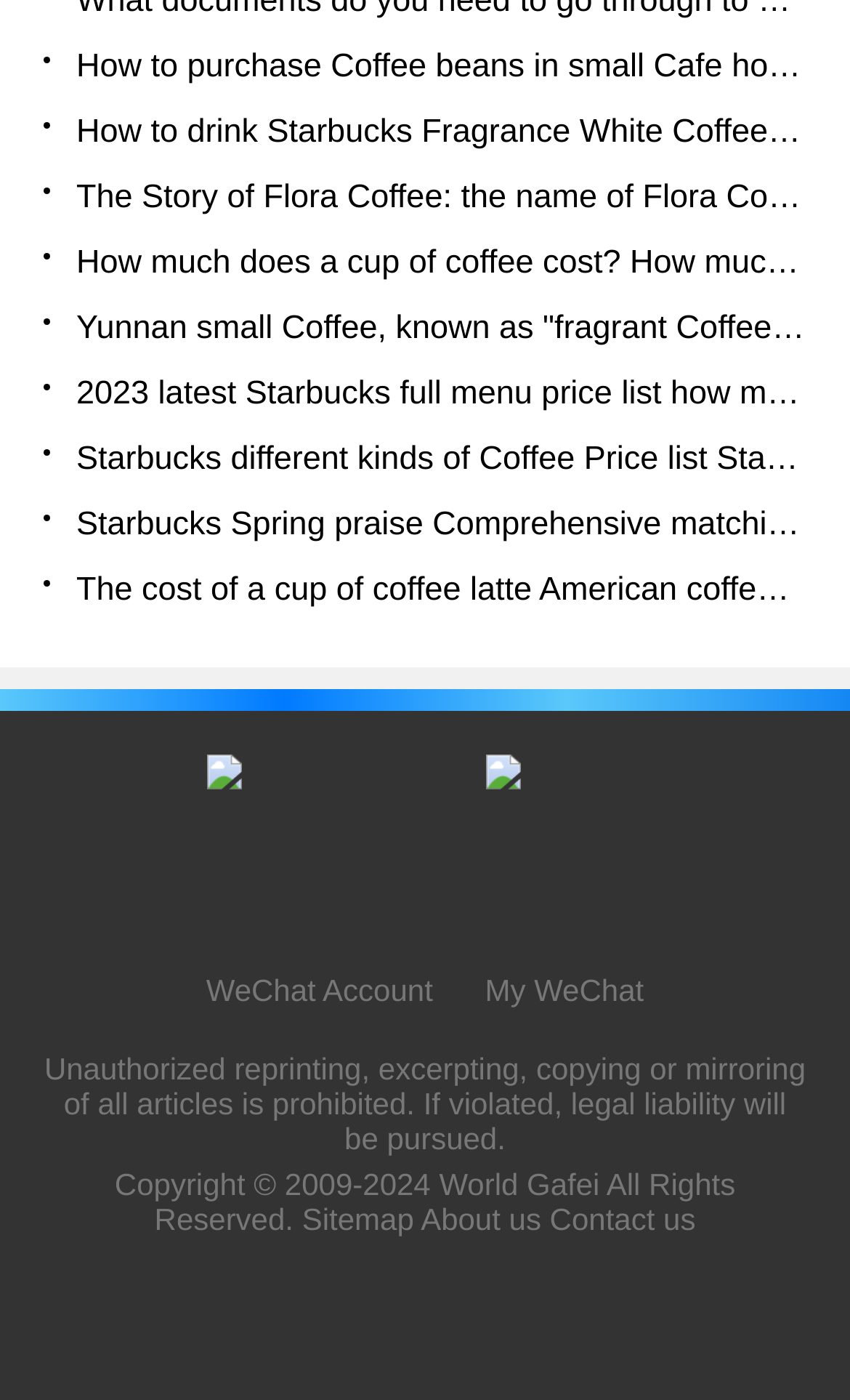Determine the bounding box for the HTML element described here: "Sitemap". The coordinates should be given as [left, top, right, bottom] with each number being a float between 0 and 1.

[0.355, 0.858, 0.487, 0.883]